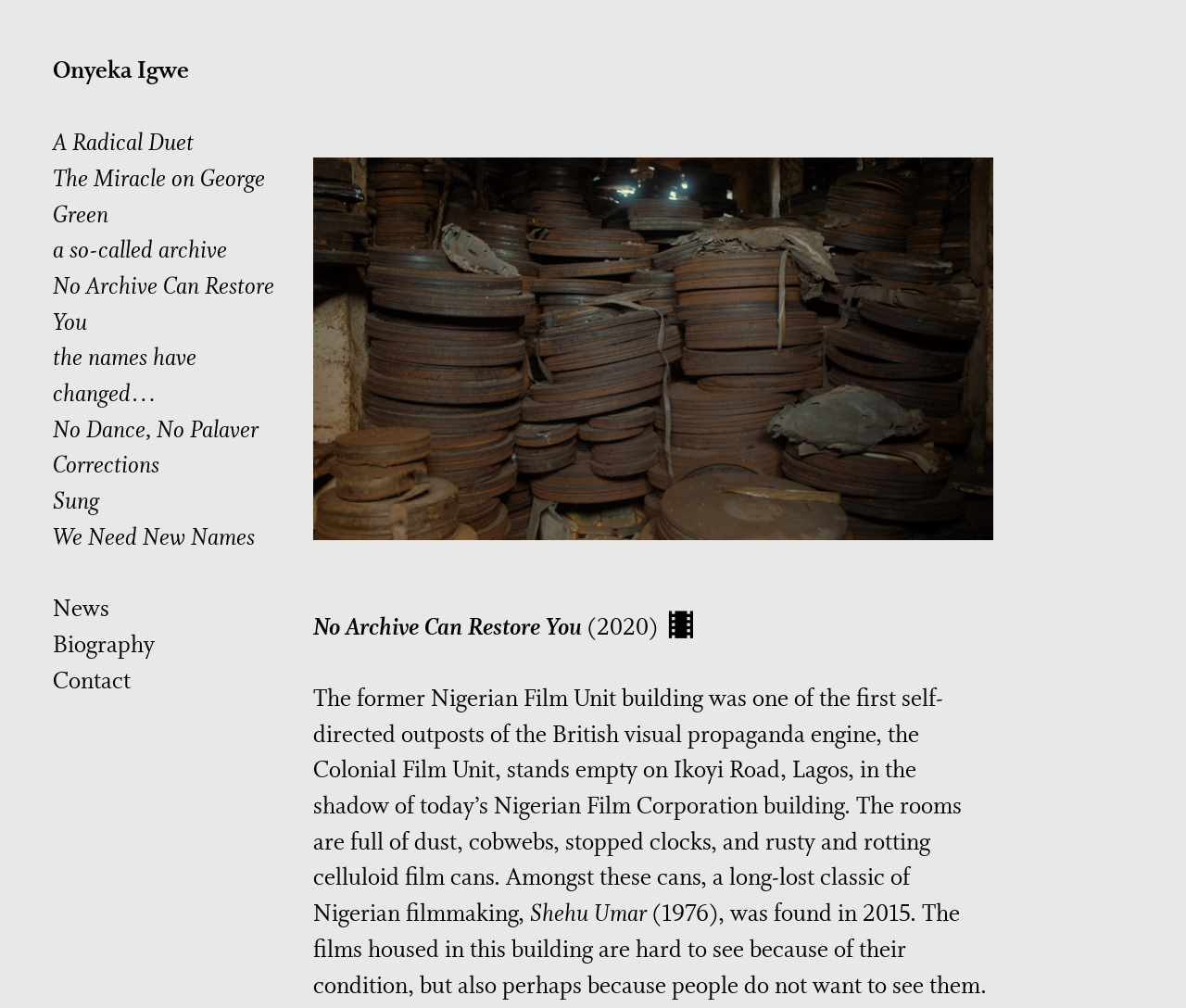Please identify the coordinates of the bounding box that should be clicked to fulfill this instruction: "Go to the news page".

[0.045, 0.59, 0.092, 0.622]